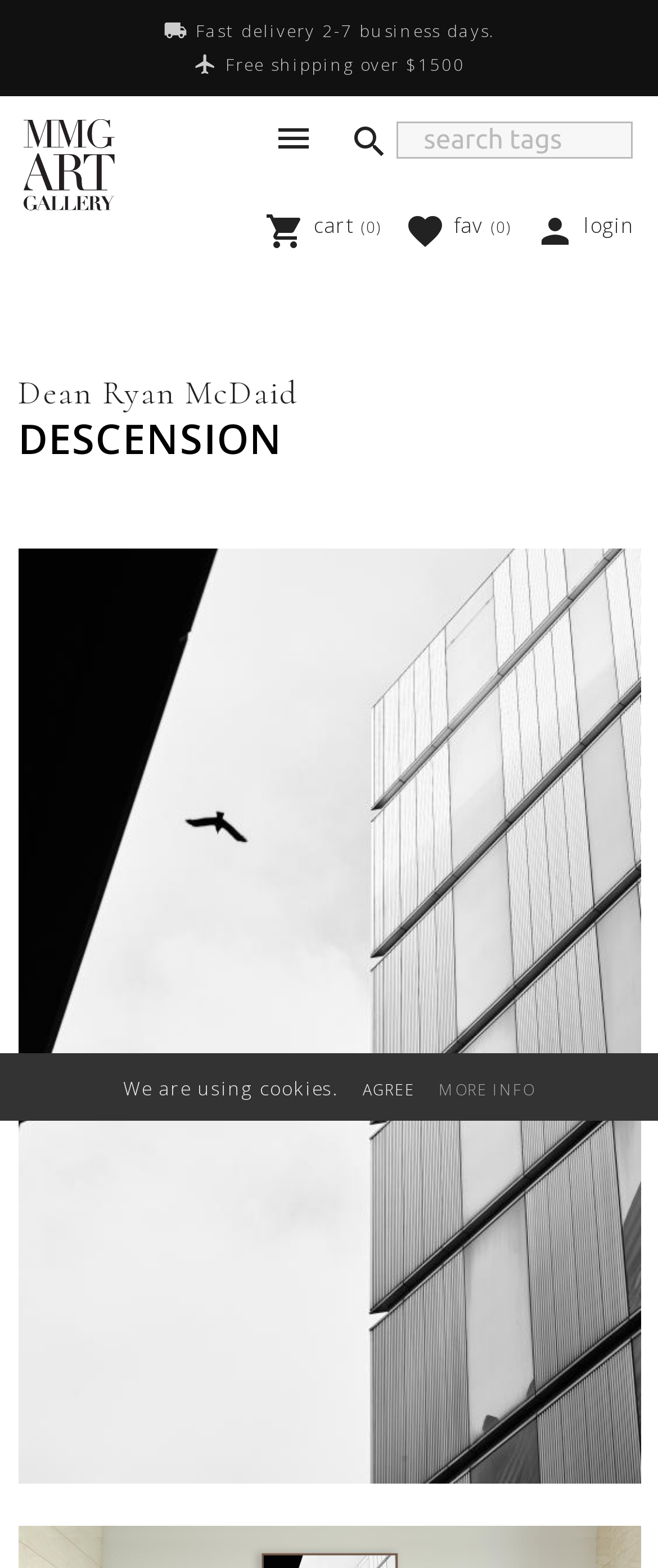Please answer the following question using a single word or phrase: 
What is the title of the art print?

DESCENSION